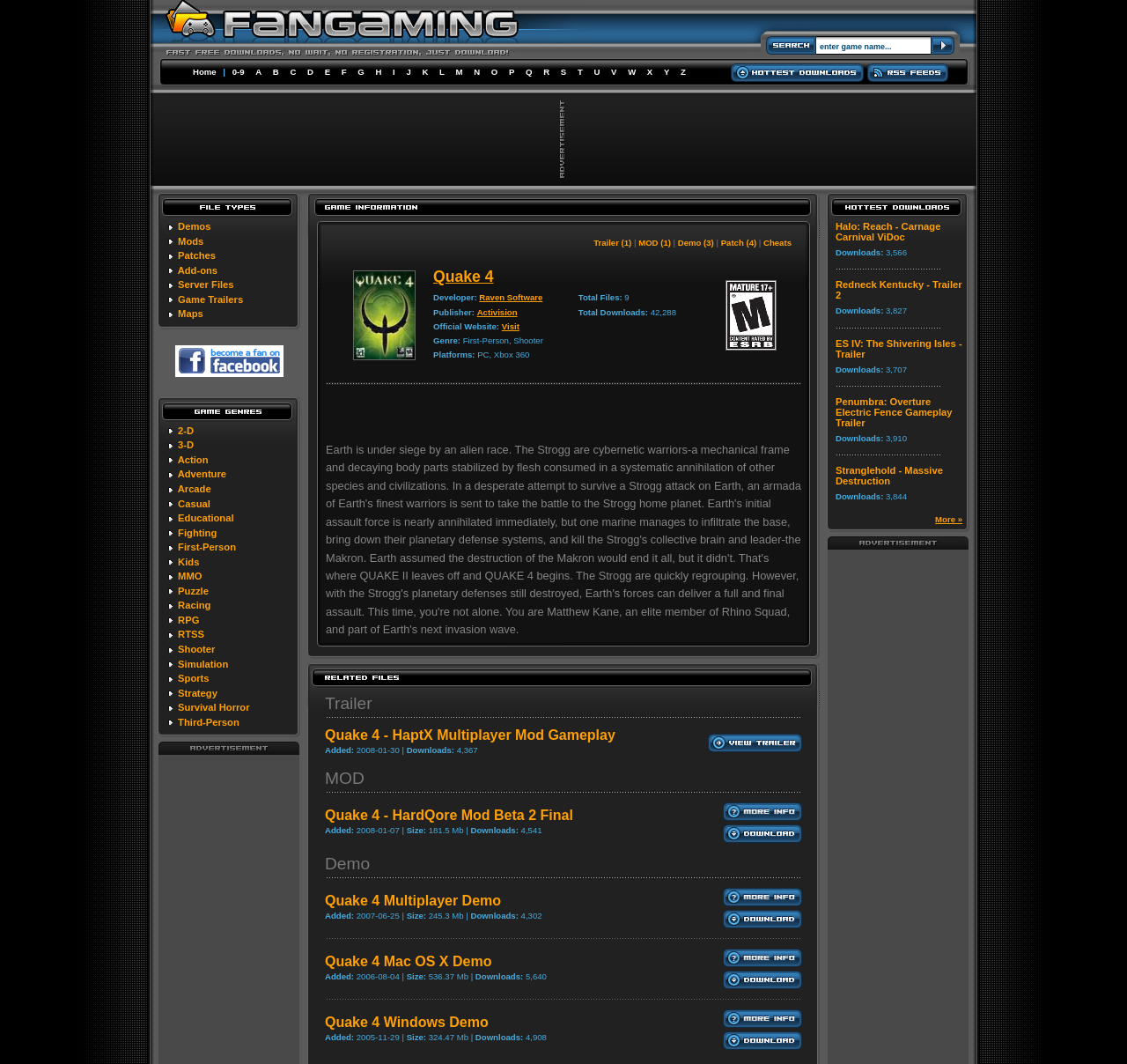Find the bounding box coordinates for the HTML element specified by: "alt="become a fan on facebook"".

[0.155, 0.343, 0.251, 0.357]